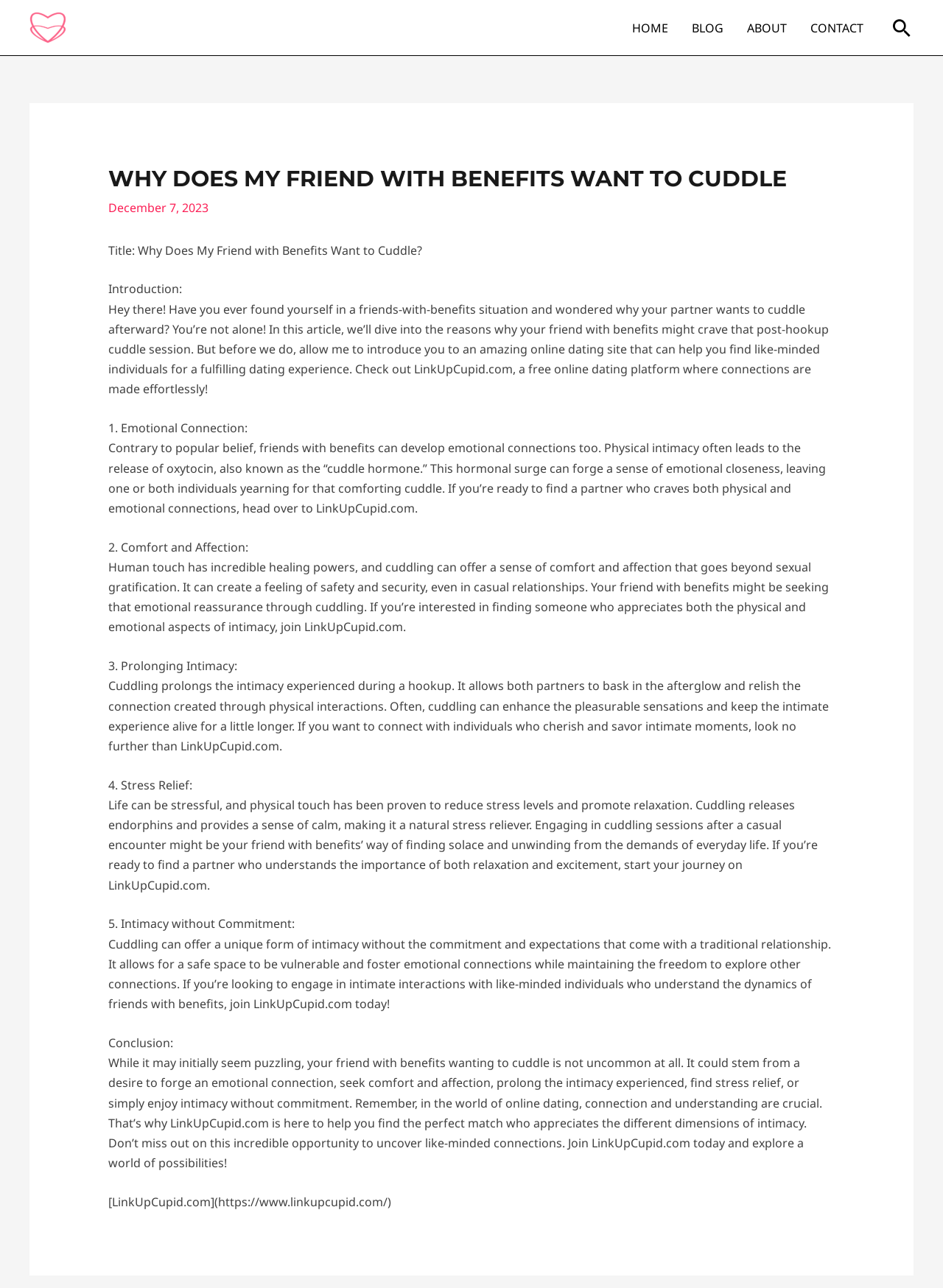Can you extract the primary headline text from the webpage?

WHY DOES MY FRIEND WITH BENEFITS WANT TO CUDDLE